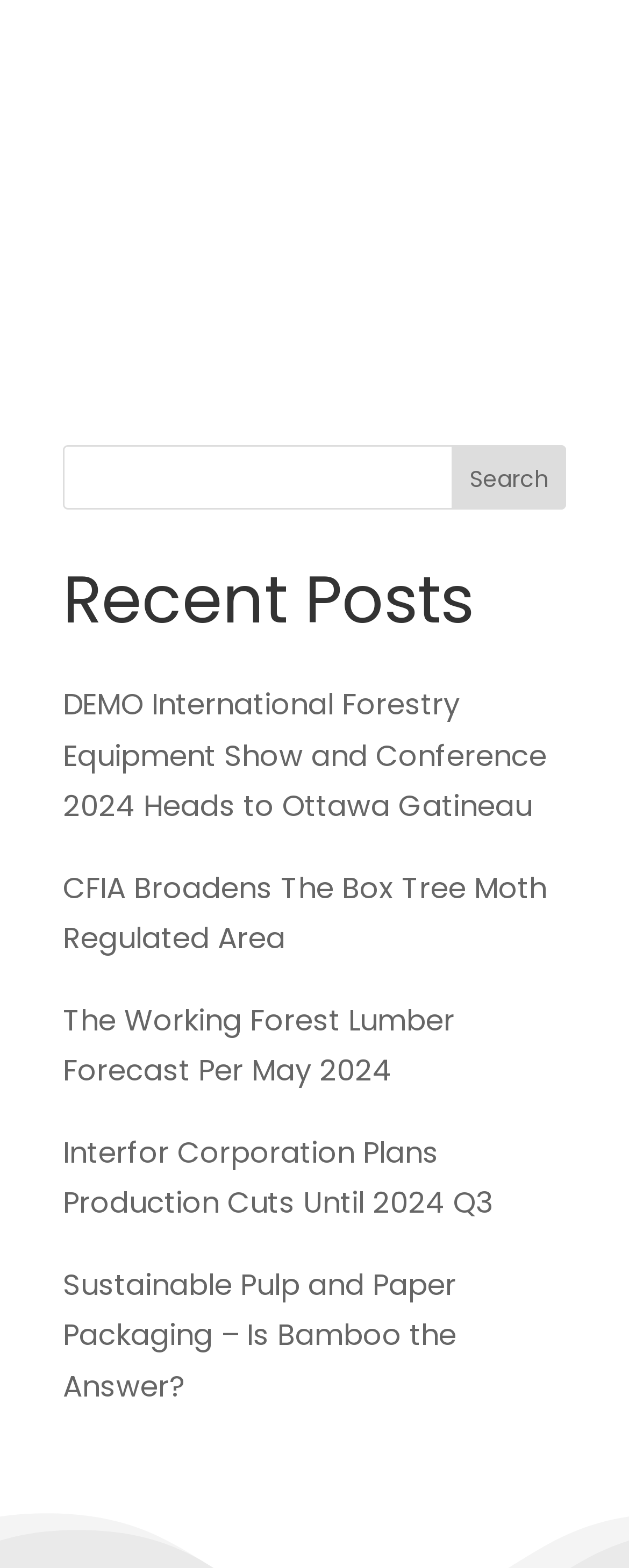What is the position of the search box relative to the recent posts section?
Using the image as a reference, answer the question in detail.

The search box has a y2 coordinate of 0.325, which is smaller than the y1 coordinate of the recent posts section (0.356), indicating that the search box is located above the recent posts section.